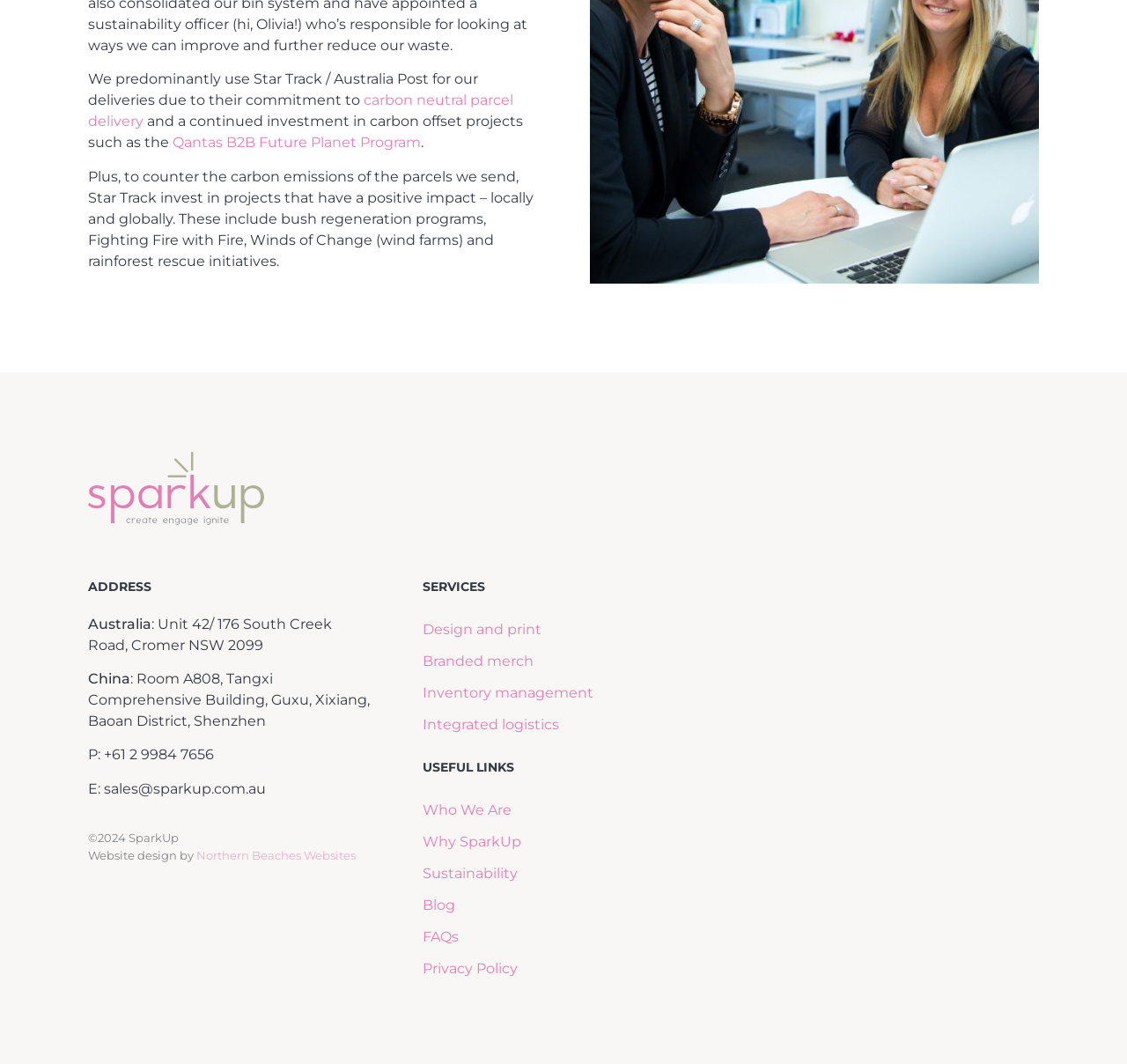What services does the company offer?
Using the information presented in the image, please offer a detailed response to the question.

The company offers various services, including 'Design and print', 'Branded merch', 'Inventory management', and 'Integrated logistics', as listed under the 'SERVICES' heading.